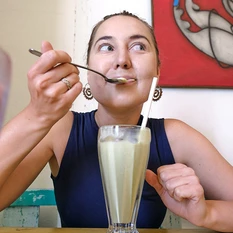Detail all significant aspects of the image you see.

In this lively image, a young woman is enjoying a delicious treat in a casual café setting. She is leaning slightly forward, holding a spoon in her right hand, which she has just dipped into a tall glass of a creamy, pale-colored beverage. The beverage, possibly a milkshake or smoothie, is served with a straw and reflects a refreshing, indulgent experience. With a playful expression on her face, she seems to savor the moment, showcasing a mix of delight and curiosity. The background includes a vibrant piece of artwork, adding to the cheerful atmosphere of the café. The woman's casual attire and the relaxed pose emphasize the joyful and laid-back nature of the scene.